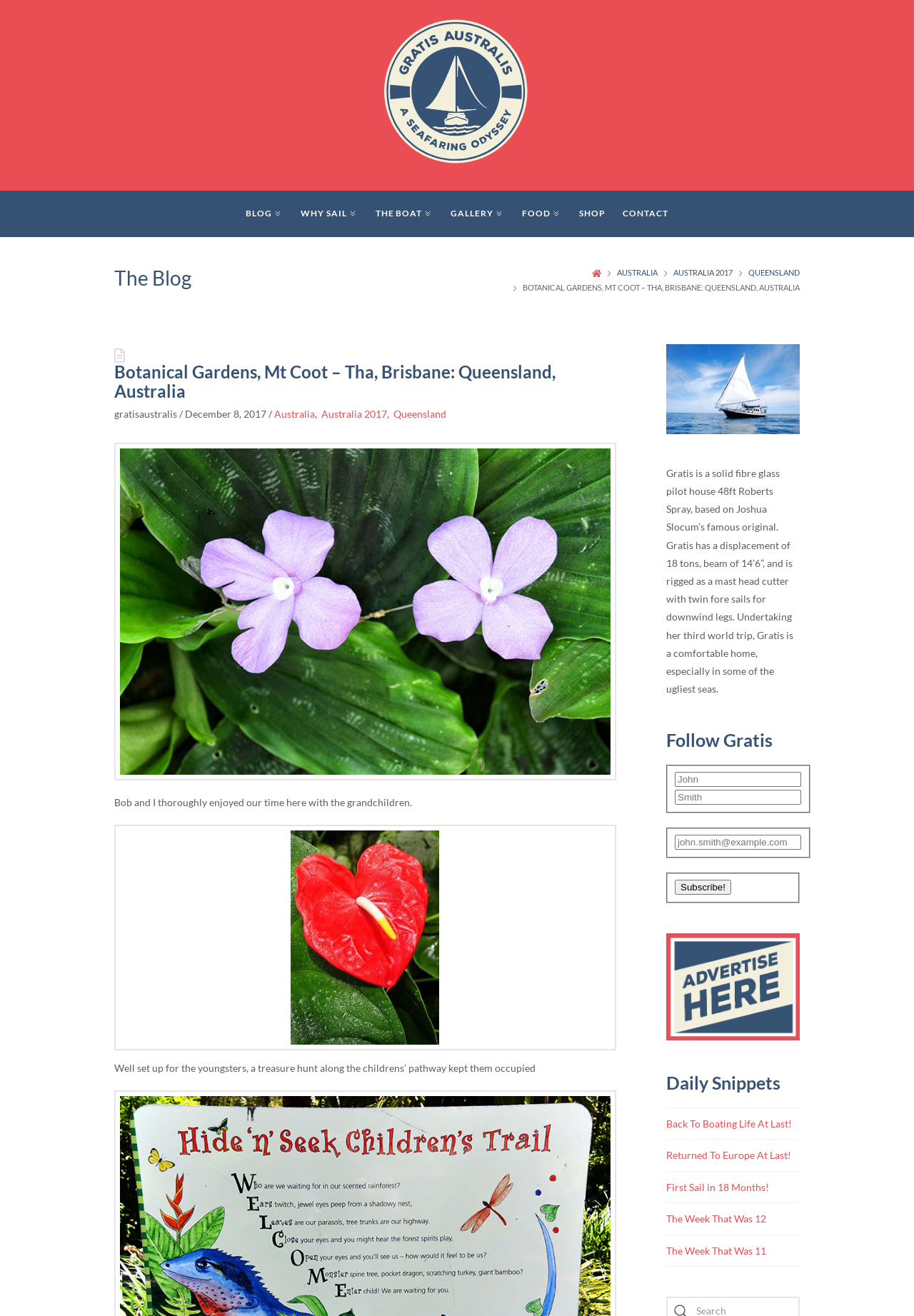Where is the botanical garden located?
Using the visual information from the image, give a one-word or short-phrase answer.

Brisbane, Queensland, Australia